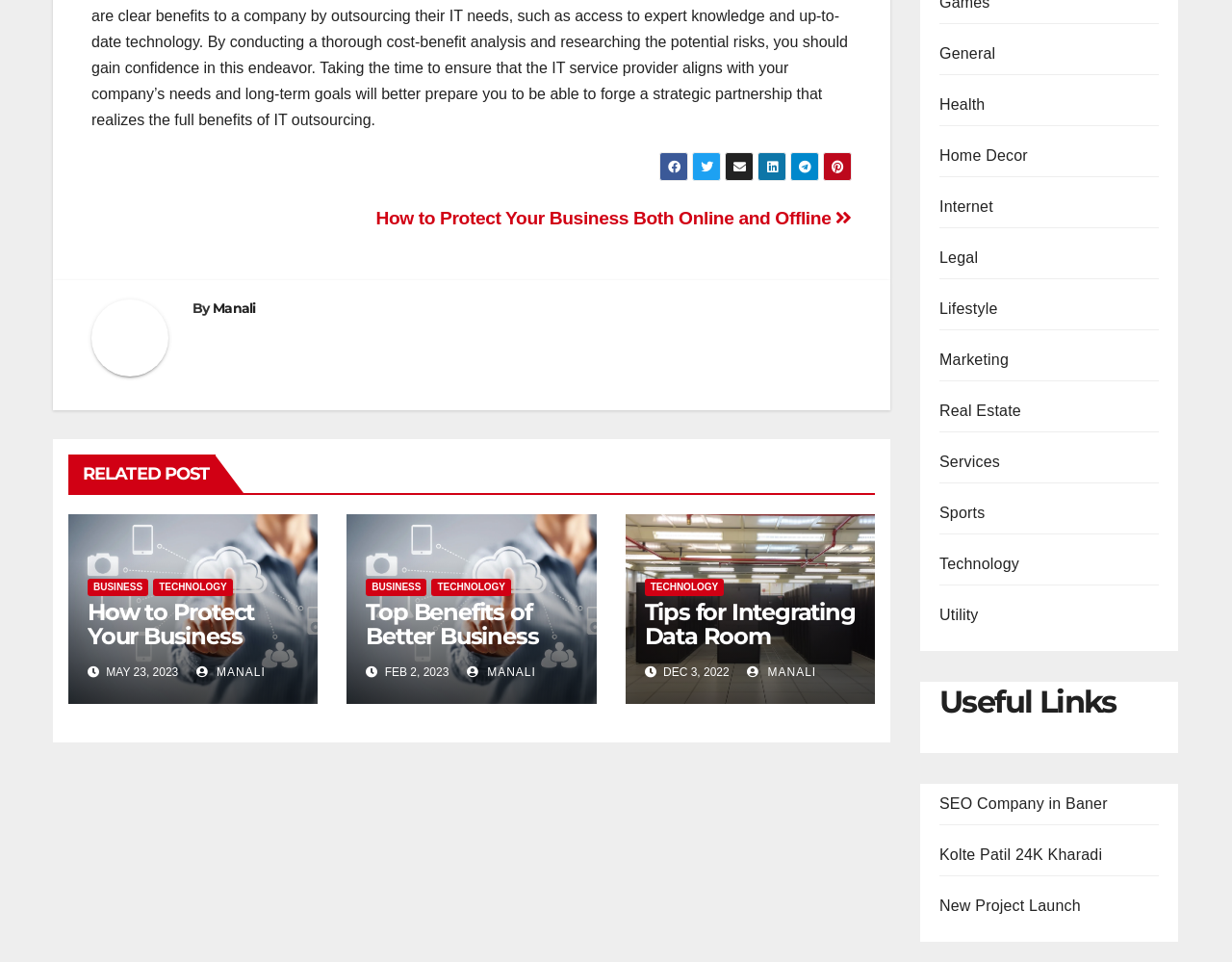Please identify the bounding box coordinates of the element I need to click to follow this instruction: "Filter by price".

None